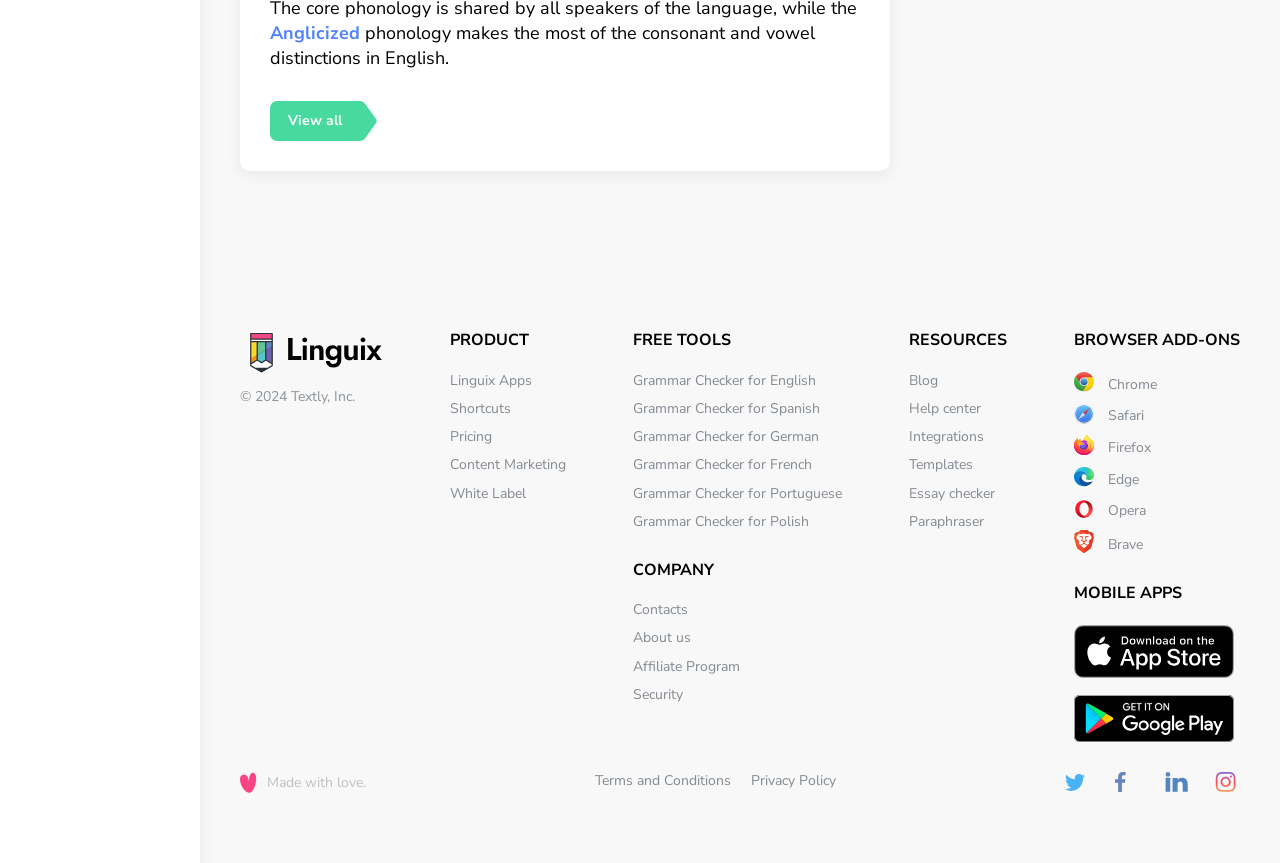Identify the bounding box of the HTML element described here: "Bioenergy International". Provide the coordinates as four float numbers between 0 and 1: [left, top, right, bottom].

None